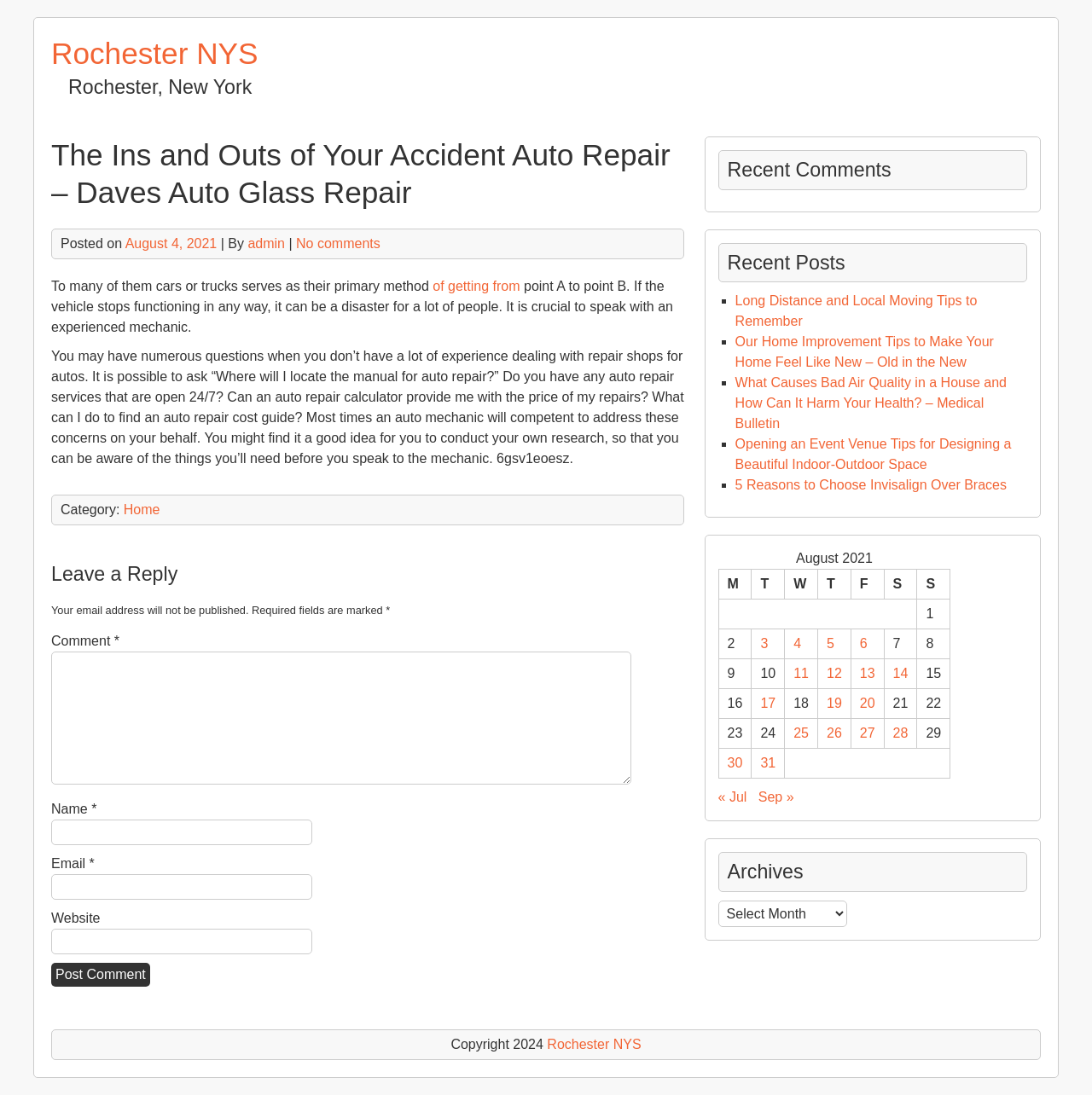Please find the bounding box for the UI component described as follows: "Naledi Pandor eine Pressekonferenz".

None